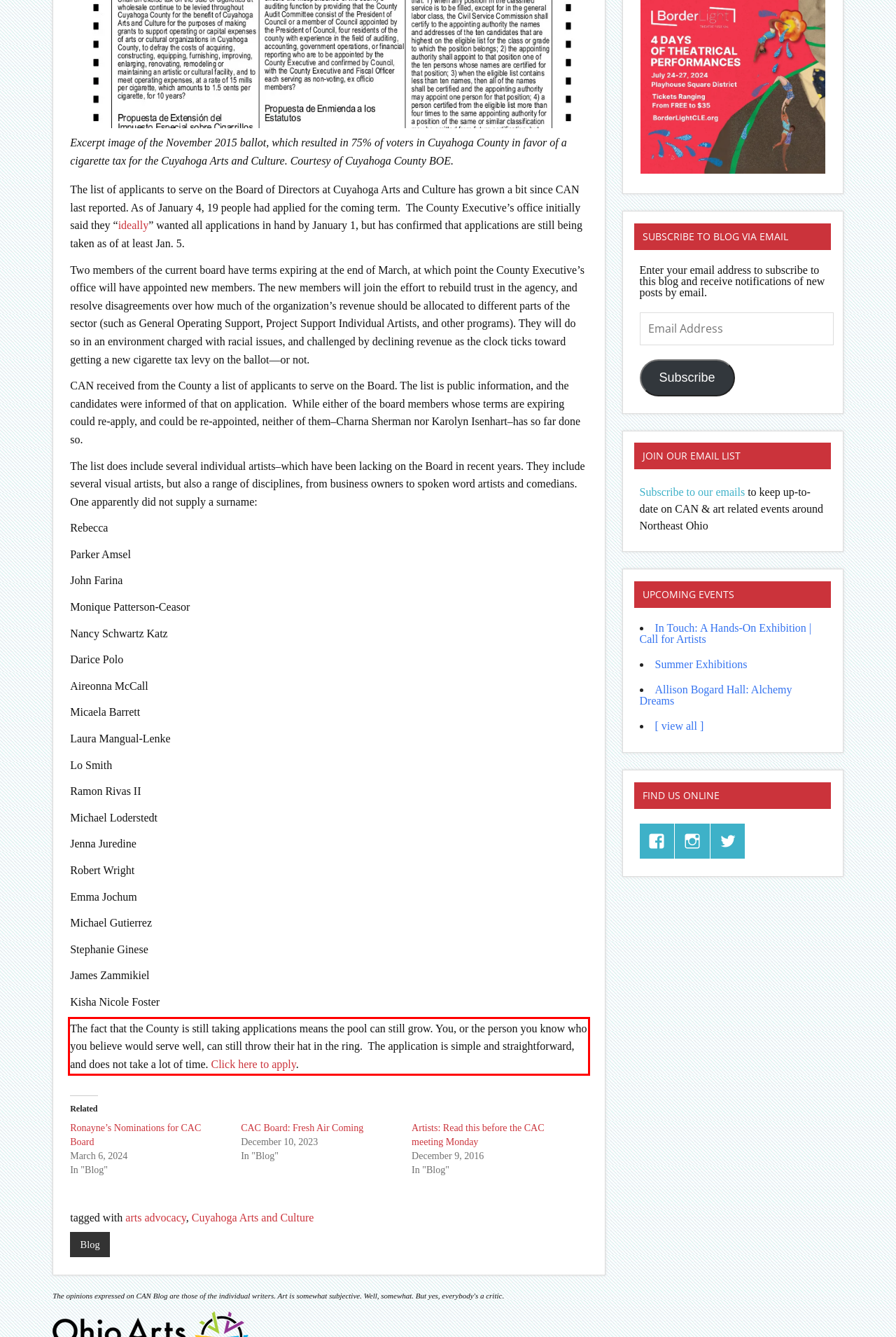Please analyze the provided webpage screenshot and perform OCR to extract the text content from the red rectangle bounding box.

The fact that the County is still taking applications means the pool can still grow. You, or the person you know who you believe would serve well, can still throw their hat in the ring. The application is simple and straightforward, and does not take a lot of time. Click here to apply.